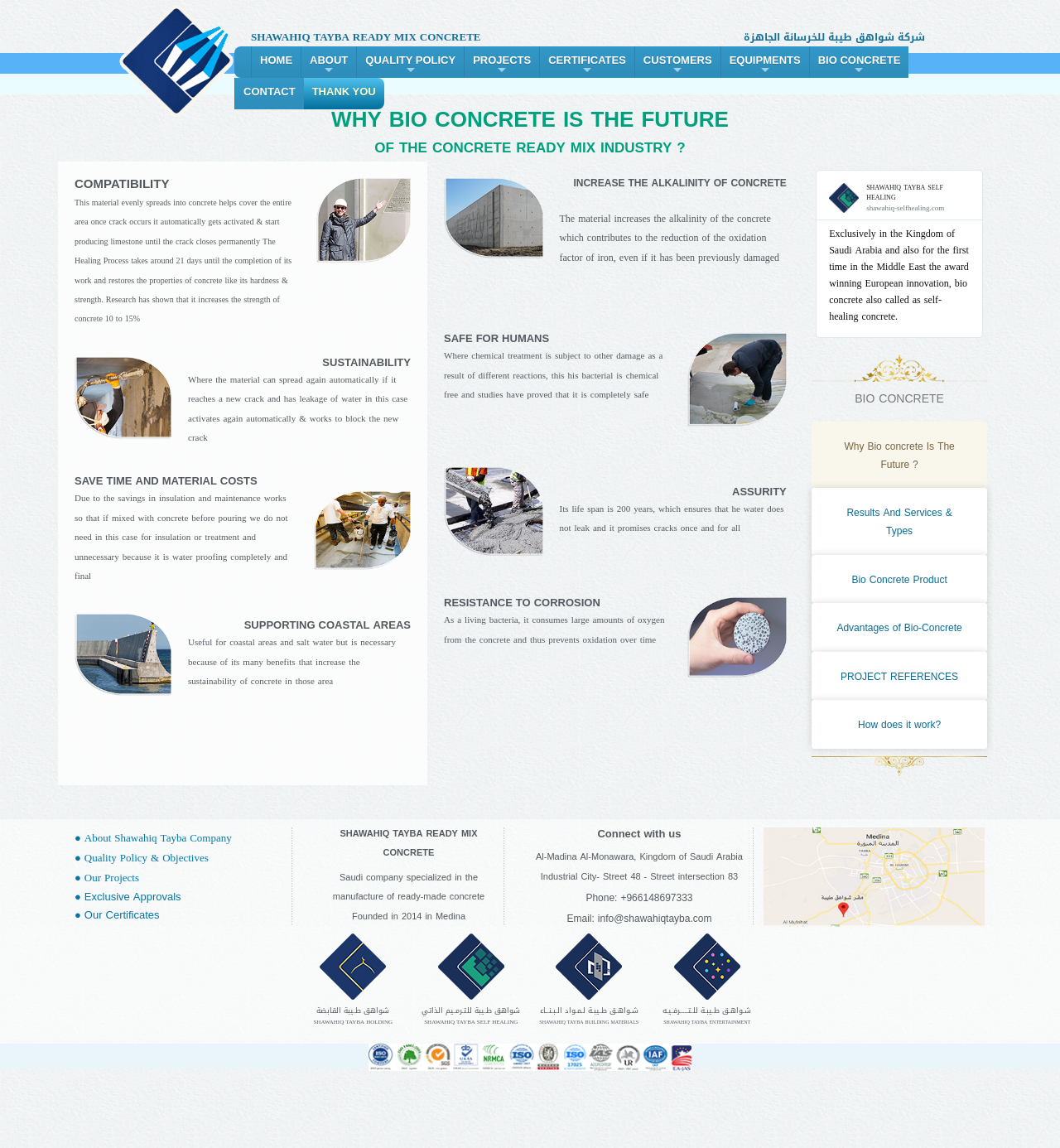Explain the webpage in detail.

The webpage is about Shawahiq Tayba, a Saudi company specializing in ready-mix concrete, and its innovative product, Bio Concrete. The page is divided into several sections, with a navigation menu at the top and a footer at the bottom.

At the top, there is a logo and a menu with links to various sections, including Home, About, Quality Policy, Projects, Certificates, Customers, Equipments, Bio Concrete, Contact, and Thank You. Below the menu, there is a brief introduction to Bio Concrete, highlighting its benefits and features.

The main content area is divided into several sections, each focusing on a specific aspect of Bio Concrete. These sections include Compatibility, Sustainability, Save Time and Material Costs, Supporting Coastal Areas, Increase the Alkalinity of Concrete, Safe for Humans, Assurity, and Resistance to Corrosion. Each section has a heading and a brief description of the benefit or feature.

There are also several links to related pages, including Shawahiq Tayba Self Healing, Results and Services & Types, Bio Concrete Product, Advantages of Bio-Concrete, and PROJECT REFERENCES.

In the footer, there is a section with links to About Shawahiq Tayba Company, Quality Policy & Objectives, Our Projects, Exclusive Approvals, Our Certificates, and Contact information, including phone number, email, and physical address. There are also links to Shawahiq Tayba Holding, Shawahiq Tayba Self Healing, and Shawahiq Tayba Building Materials.

Throughout the page, there are several images, including a logo, a banner image, and icons for social media links. The overall design is clean and organized, with clear headings and concise text.